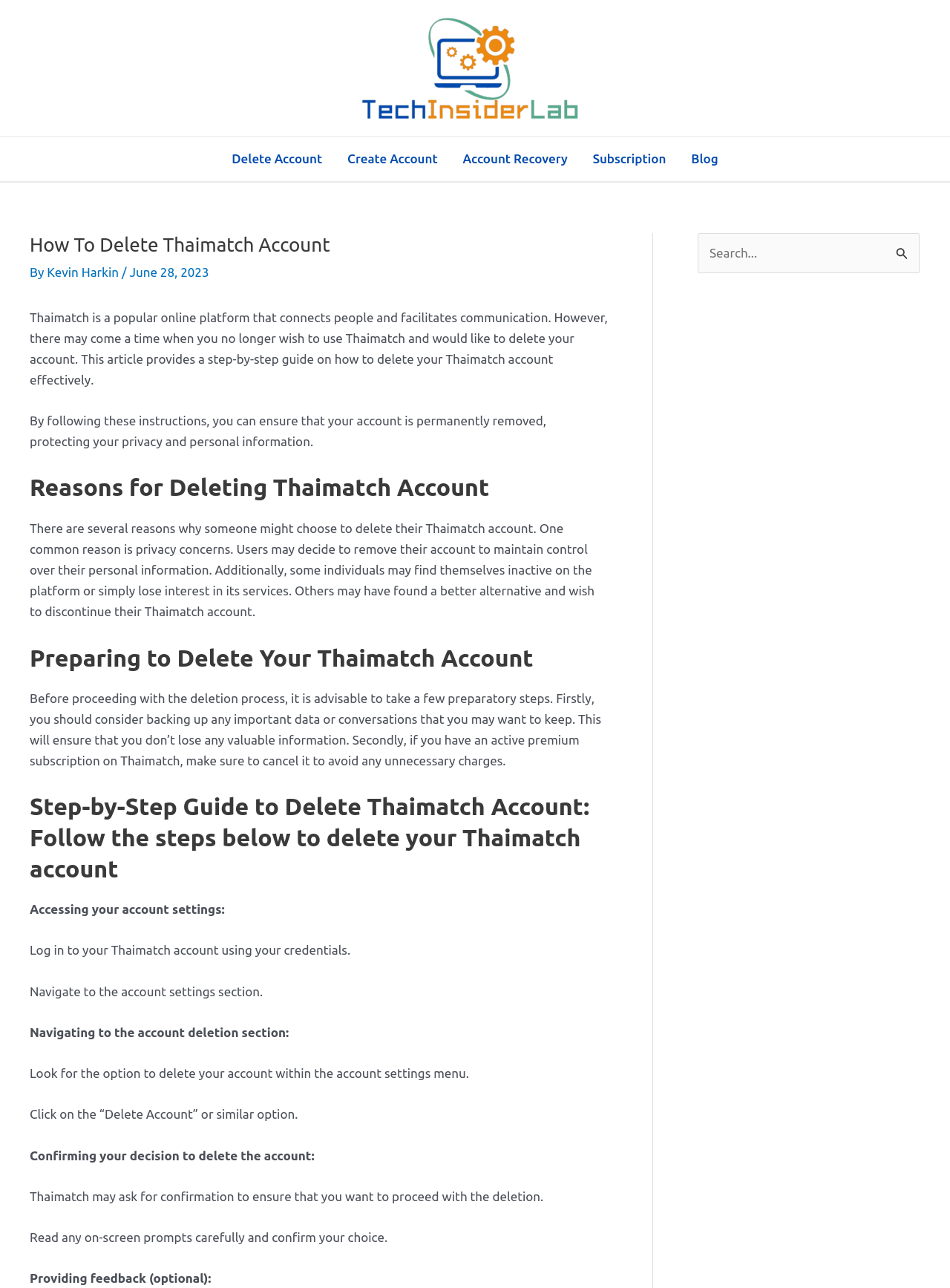Determine the bounding box coordinates of the clickable element to complete this instruction: "Click the 'Blog' link". Provide the coordinates in the format of four float numbers between 0 and 1, [left, top, right, bottom].

[0.714, 0.106, 0.769, 0.141]